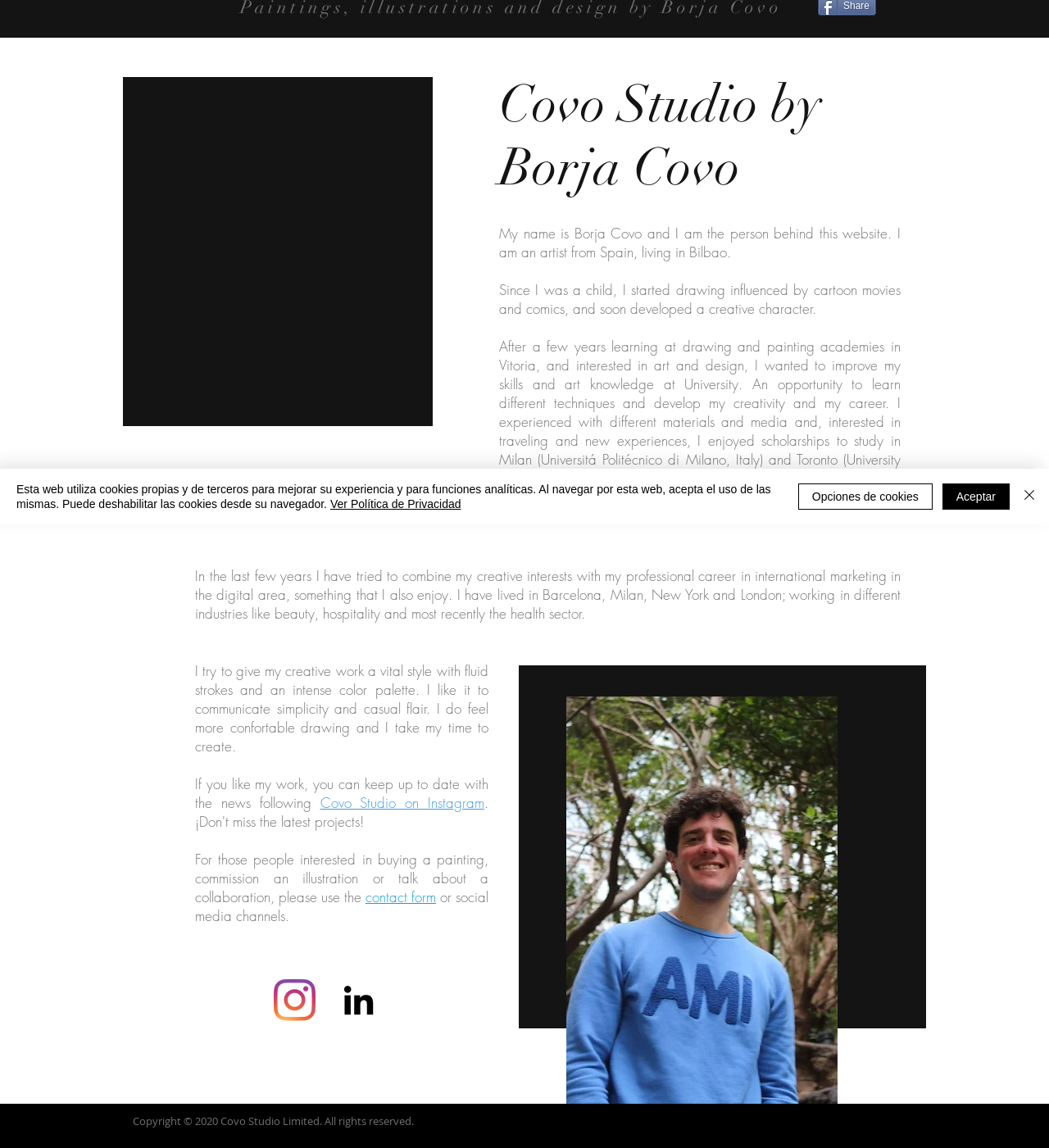Determine the bounding box coordinates of the UI element that matches the following description: "contact form". The coordinates should be four float numbers between 0 and 1 in the format [left, top, right, bottom].

[0.348, 0.773, 0.416, 0.789]